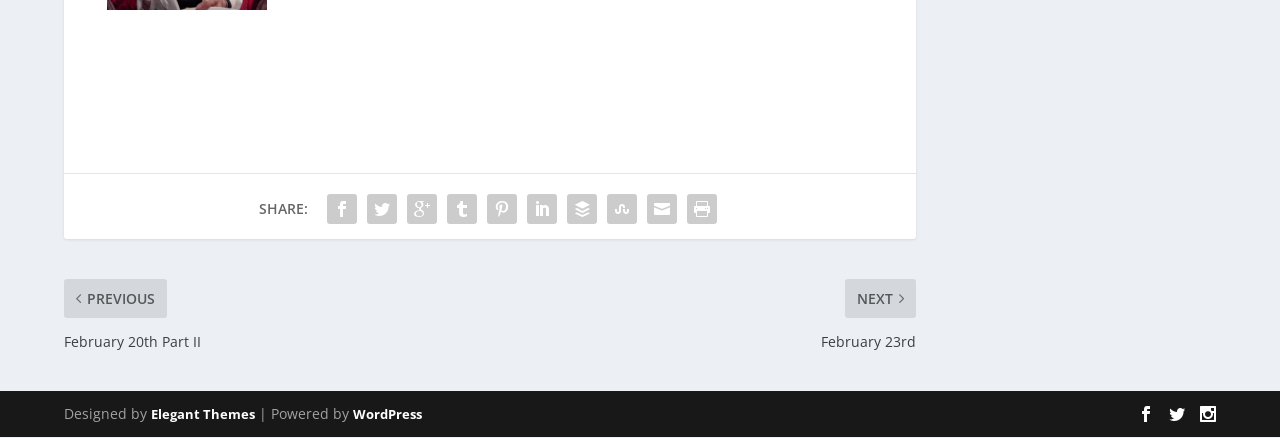Extract the bounding box coordinates for the UI element described as: "Torchon de Foie Gras".

[0.75, 0.761, 0.863, 0.805]